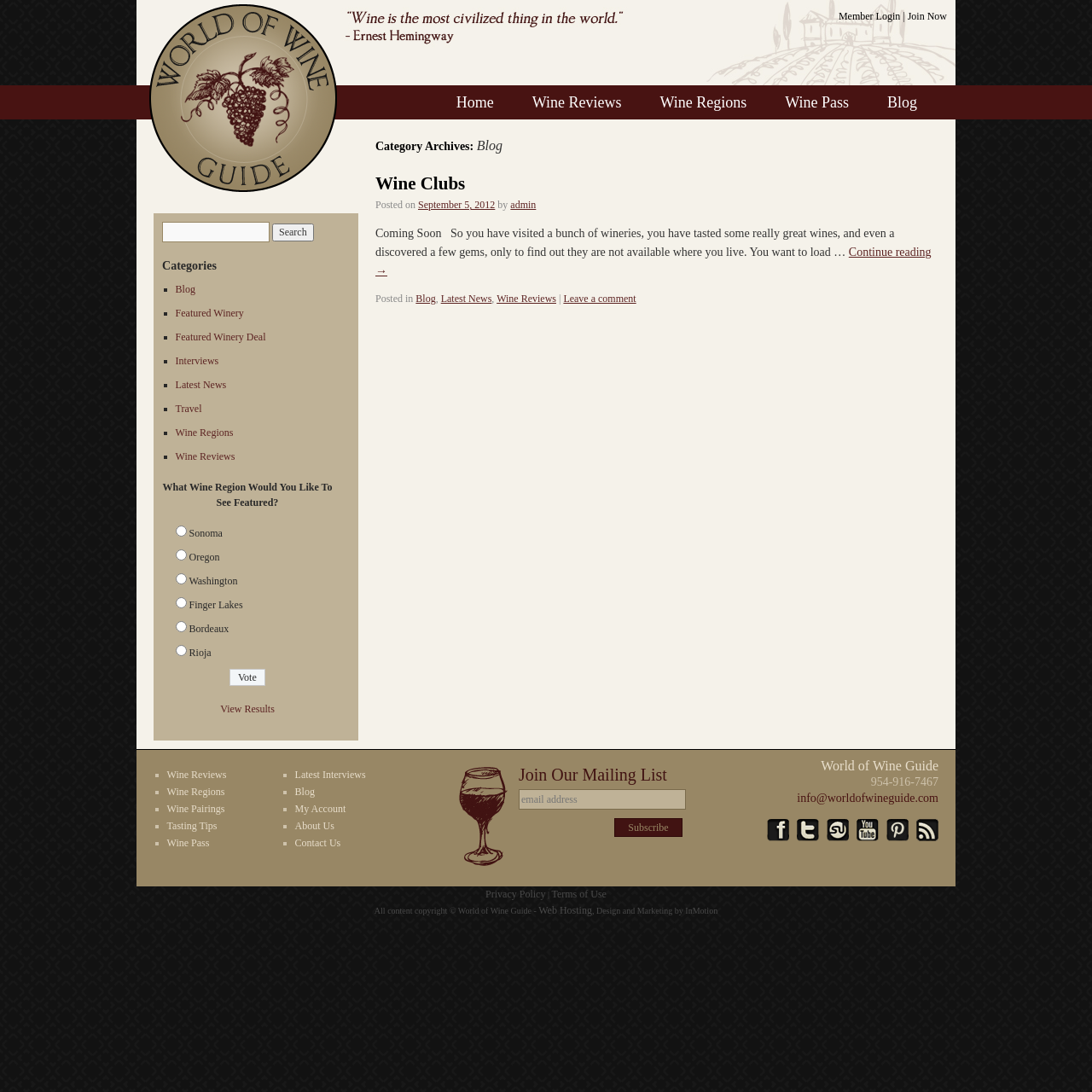Can you identify the bounding box coordinates of the clickable region needed to carry out this instruction: 'Read the latest news'? The coordinates should be four float numbers within the range of 0 to 1, stated as [left, top, right, bottom].

[0.161, 0.347, 0.207, 0.358]